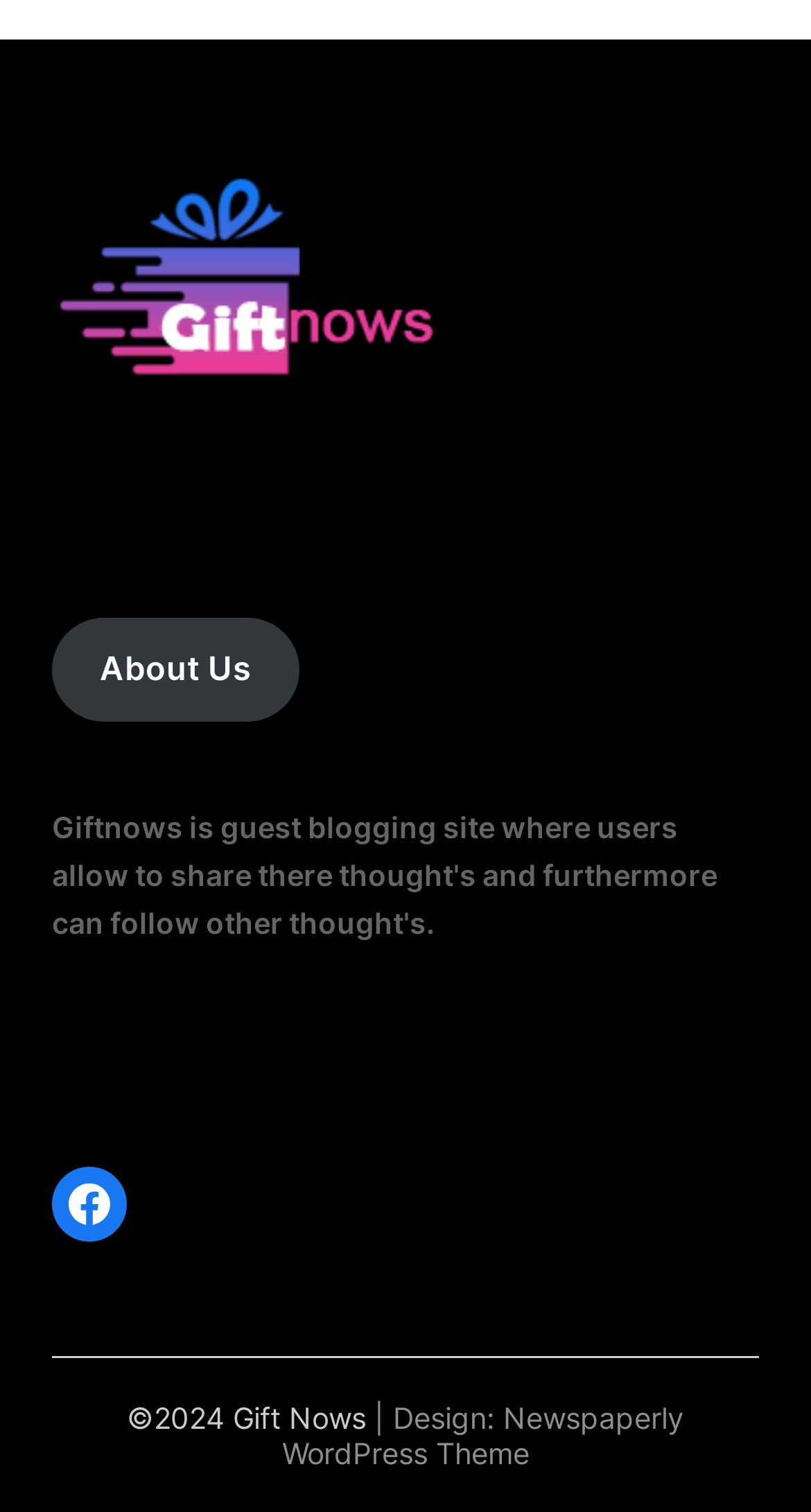Use a single word or phrase to answer the question: How many social media links are present in the footer?

1